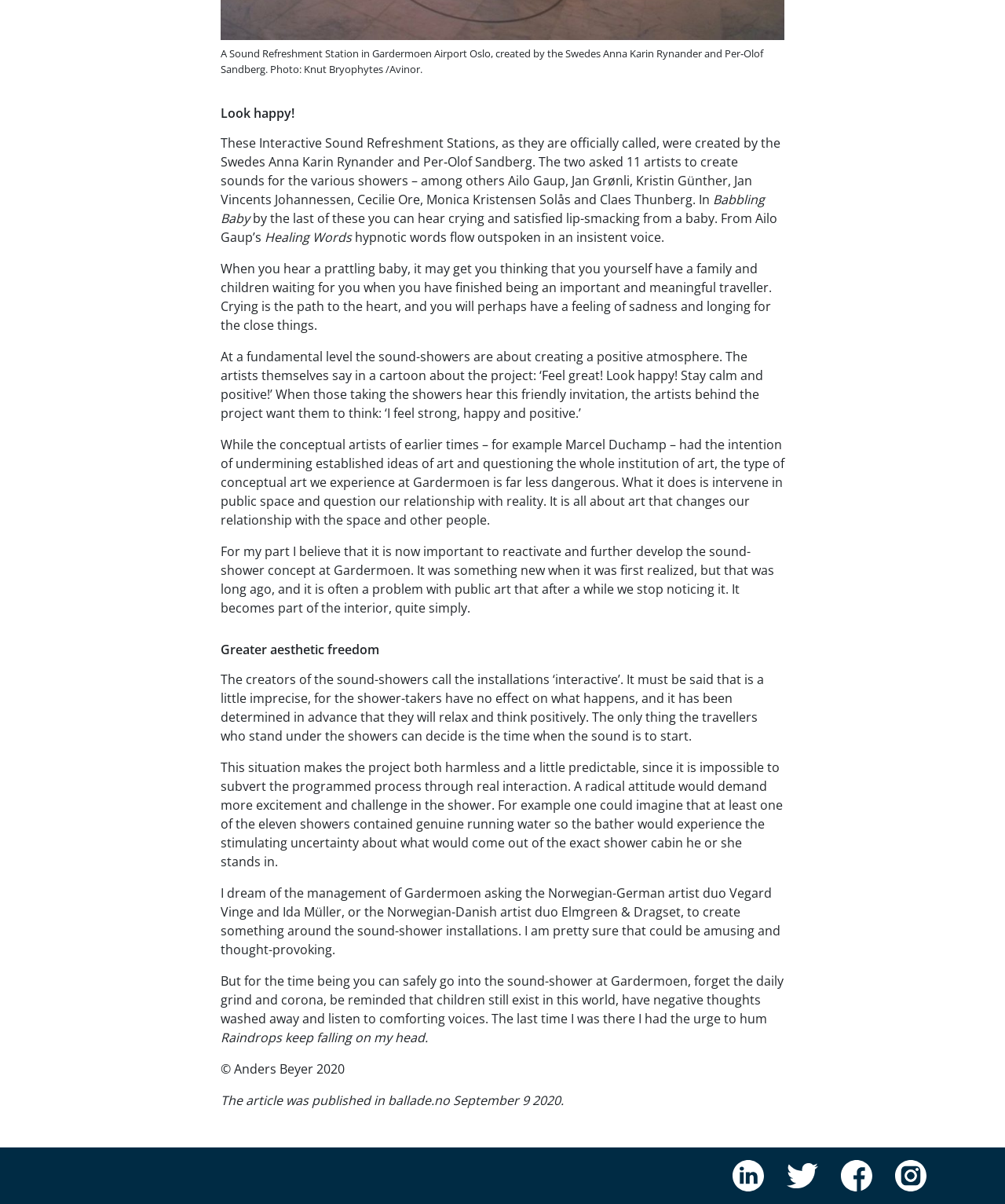Please provide a short answer using a single word or phrase for the question:
What is the purpose of the sound-showers?

Creating a positive atmosphere